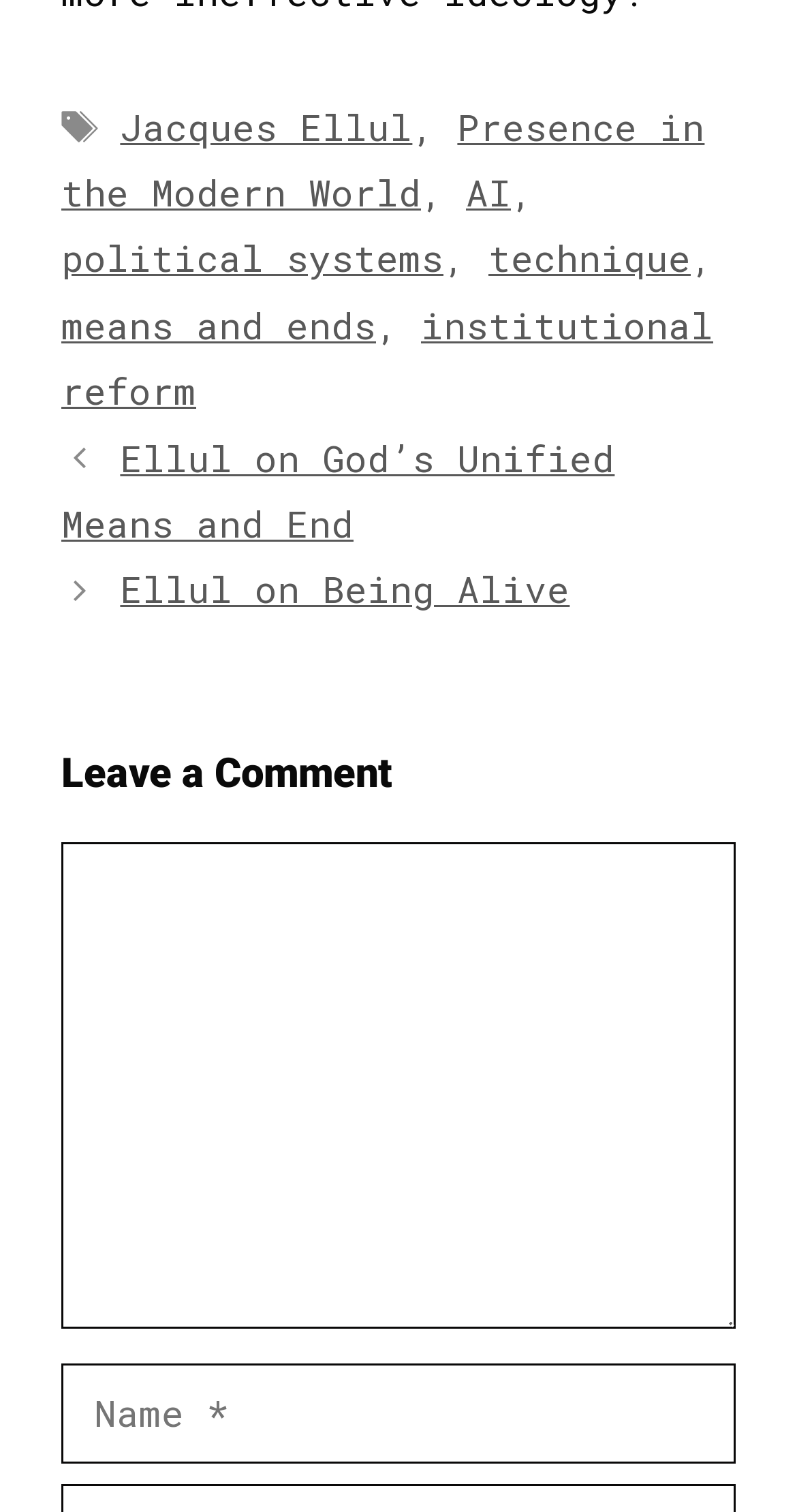Please locate the bounding box coordinates for the element that should be clicked to achieve the following instruction: "Enter a comment in the 'Comment' textbox". Ensure the coordinates are given as four float numbers between 0 and 1, i.e., [left, top, right, bottom].

[0.077, 0.557, 0.923, 0.878]